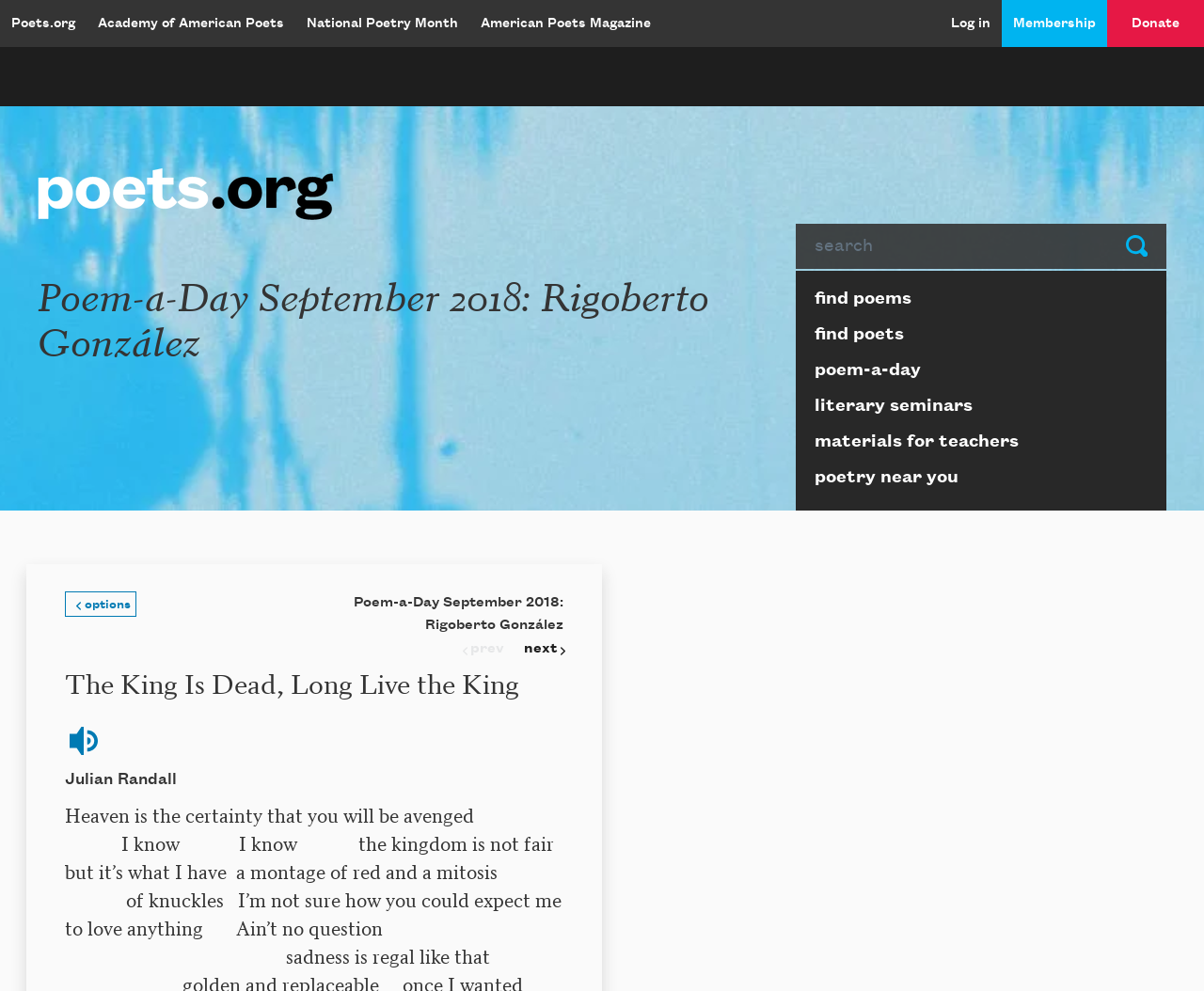Extract the primary heading text from the webpage.

Poem-a-Day September 2018: Rigoberto González